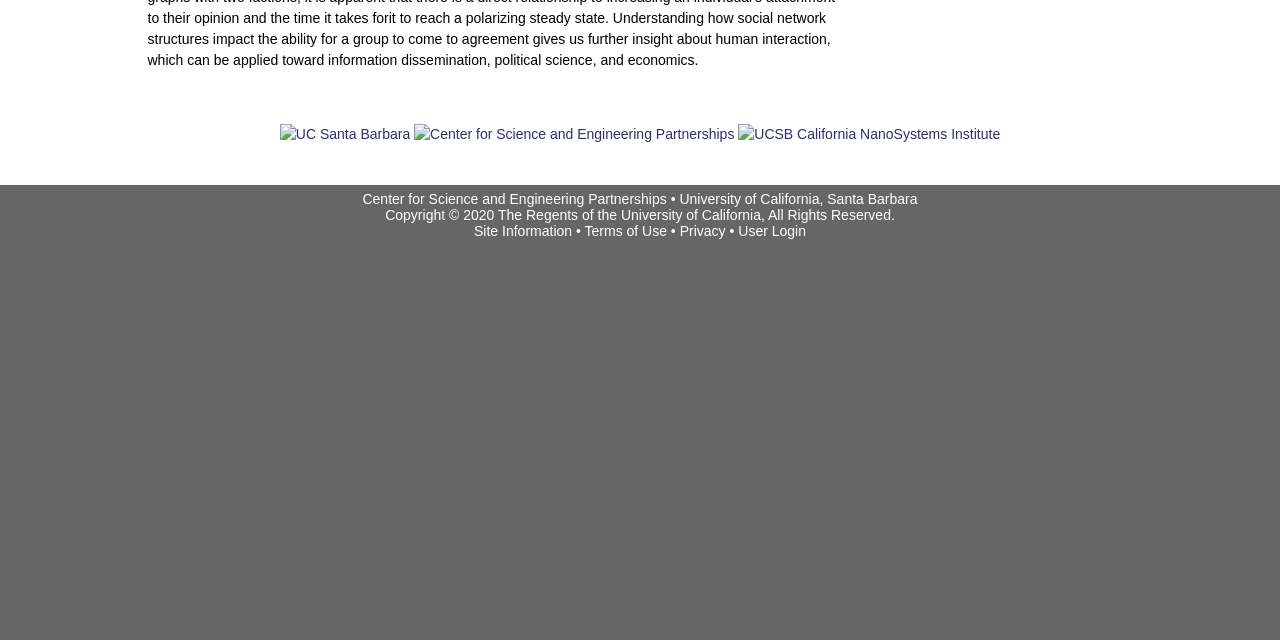Given the description of the UI element: "Privacy", predict the bounding box coordinates in the form of [left, top, right, bottom], with each value being a float between 0 and 1.

[0.531, 0.348, 0.567, 0.373]